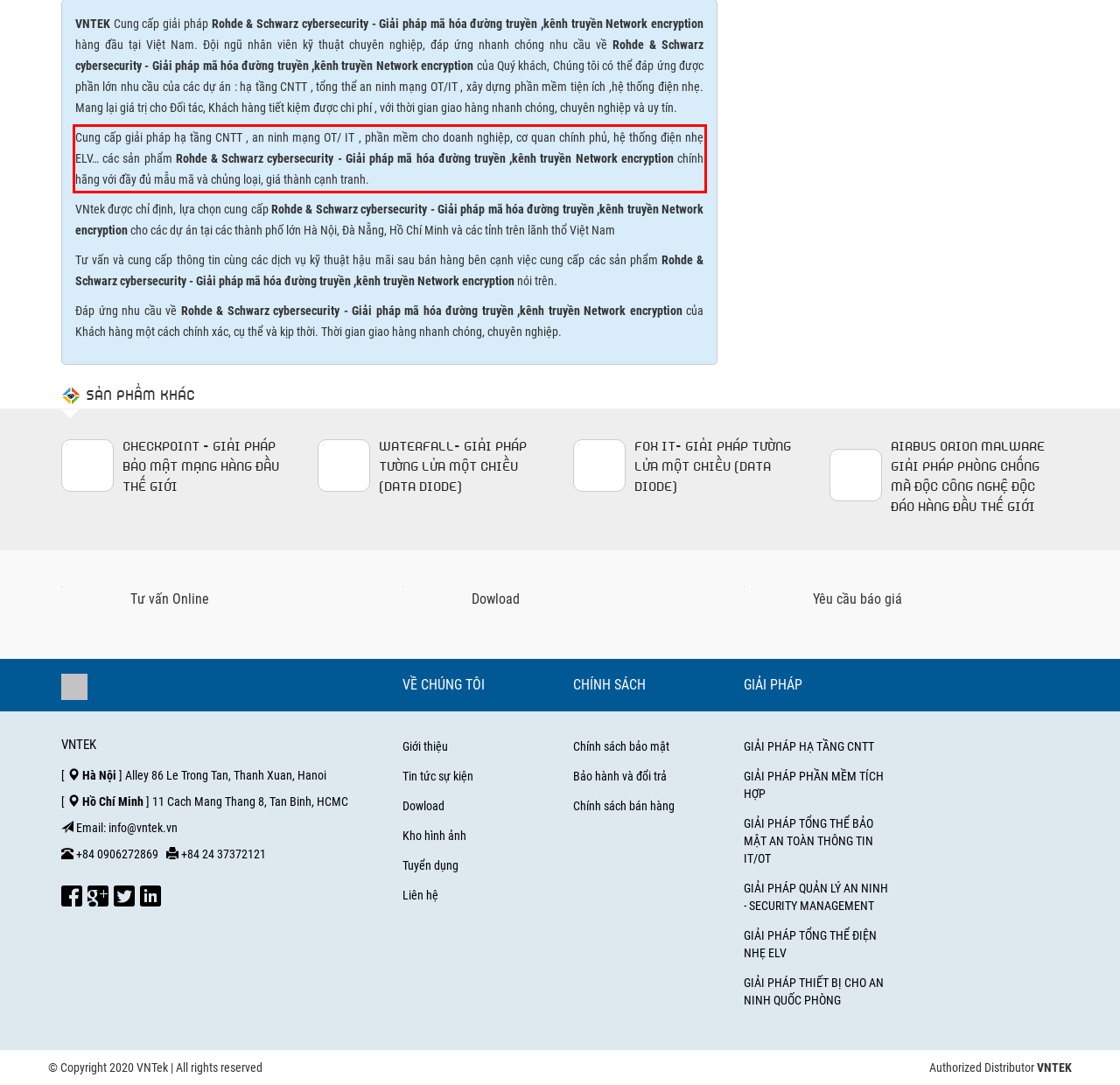The screenshot provided shows a webpage with a red bounding box. Apply OCR to the text within this red bounding box and provide the extracted content.

Cung cấp giải pháp hạ tầng CNTT , an ninh mạng OT/ IT , phần mềm cho doanh nghiệp, cơ quan chính phủ, hệ thống điện nhẹ ELV… các sản phẩm Rohde & Schwarz cybersecurity - Giải pháp mã hóa đường truyền ,kênh truyền Network encryption chính hãng với đầy đủ mẫu mã và chủng loại, giá thành cạnh tranh.